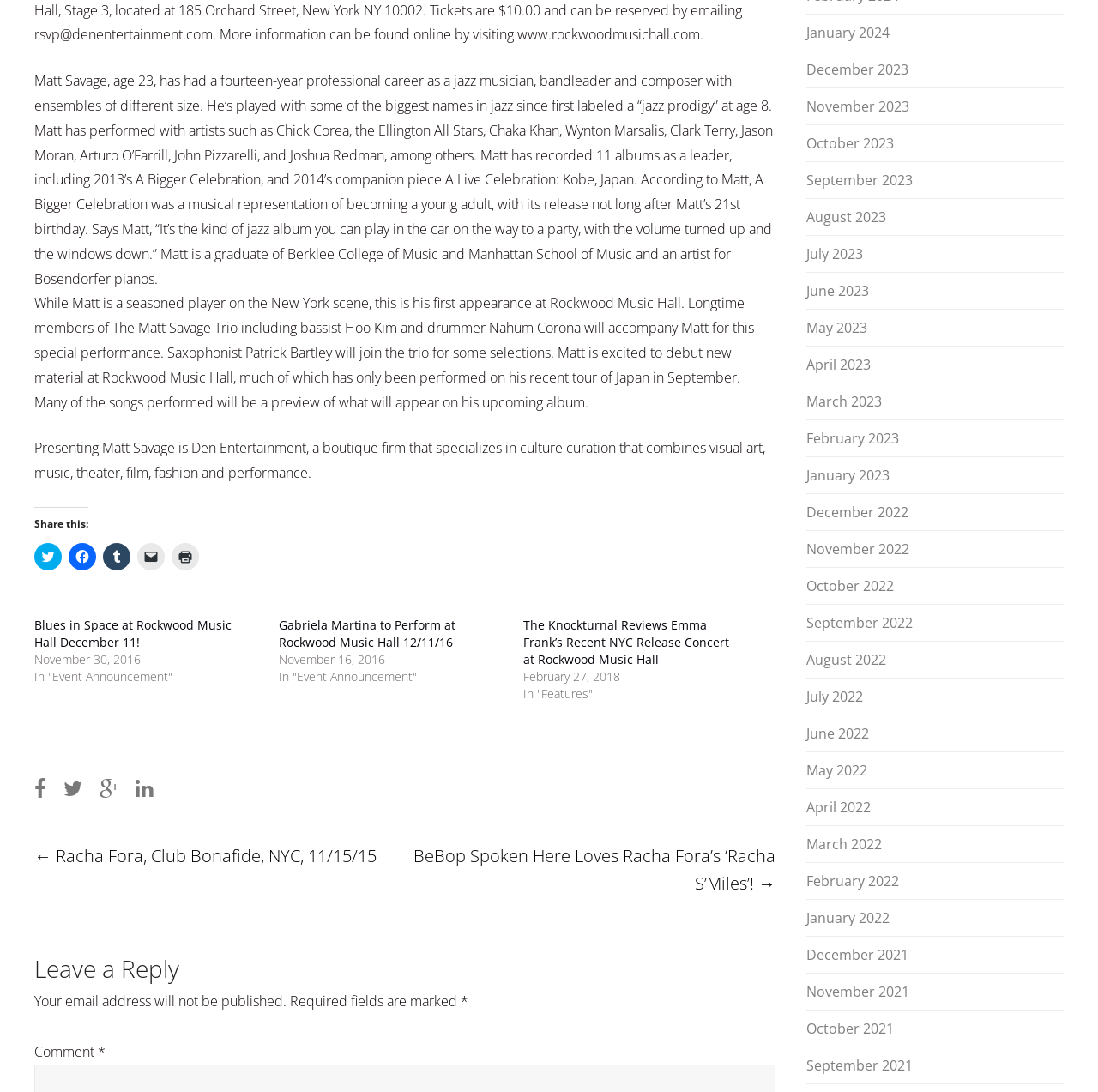Find the bounding box coordinates of the clickable area that will achieve the following instruction: "Share on Facebook".

[0.062, 0.497, 0.088, 0.523]